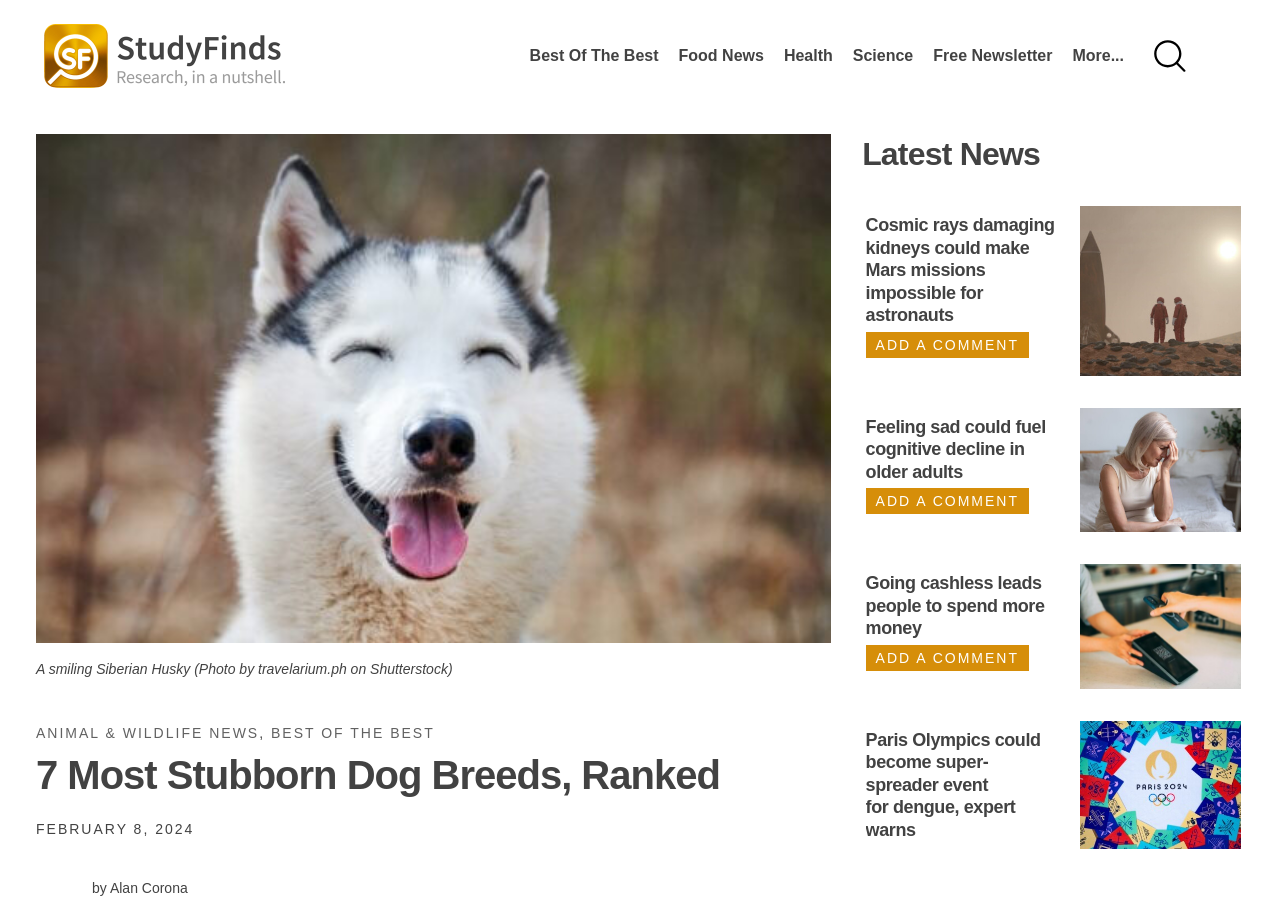Please find the bounding box coordinates of the element that must be clicked to perform the given instruction: "Read about cosmic rays damaging kidneys". The coordinates should be four float numbers from 0 to 1, i.e., [left, top, right, bottom].

[0.676, 0.236, 0.824, 0.357]